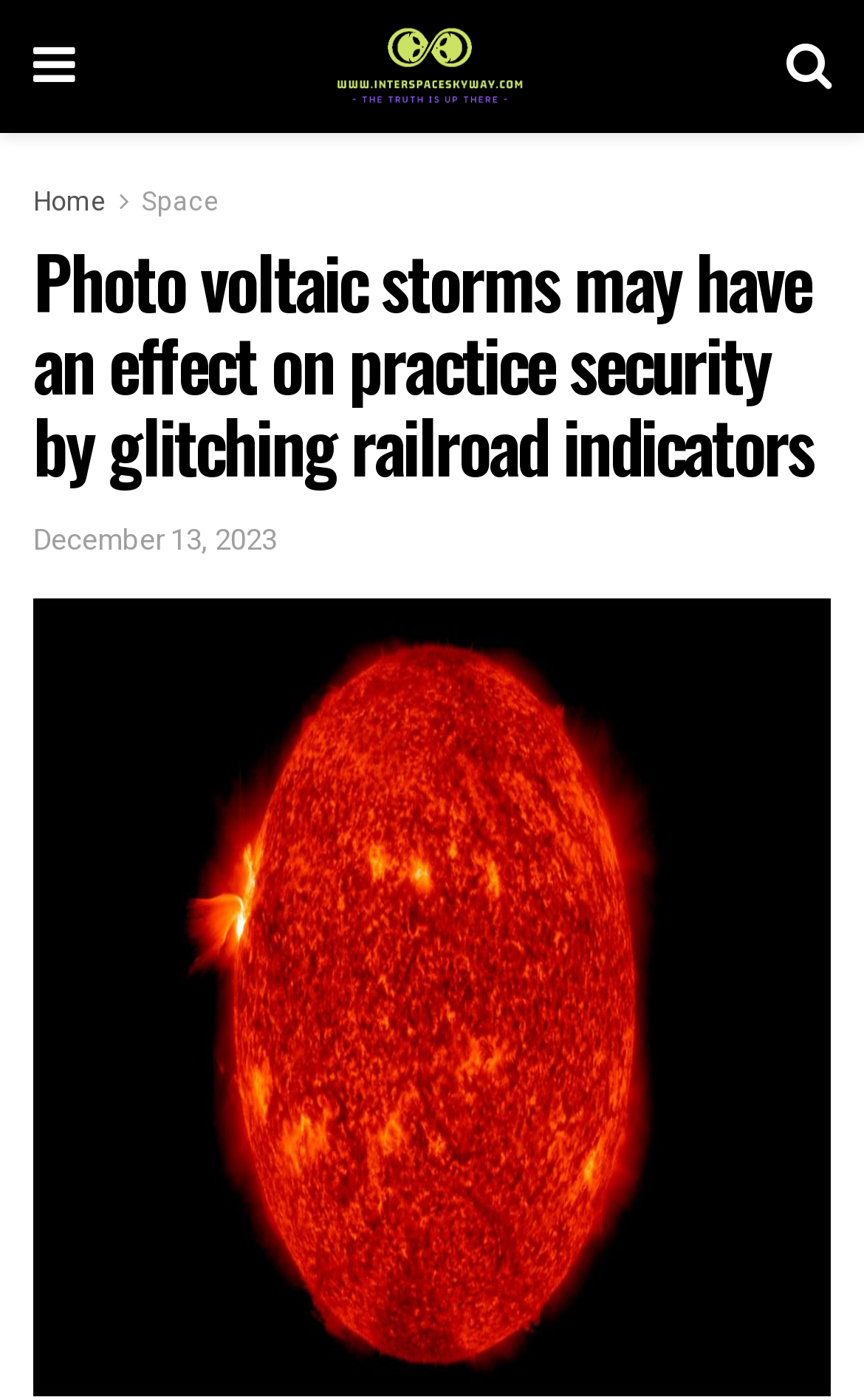Identify and extract the heading text of the webpage.

Photo voltaic storms may have an effect on practice security by glitching railroad indicators